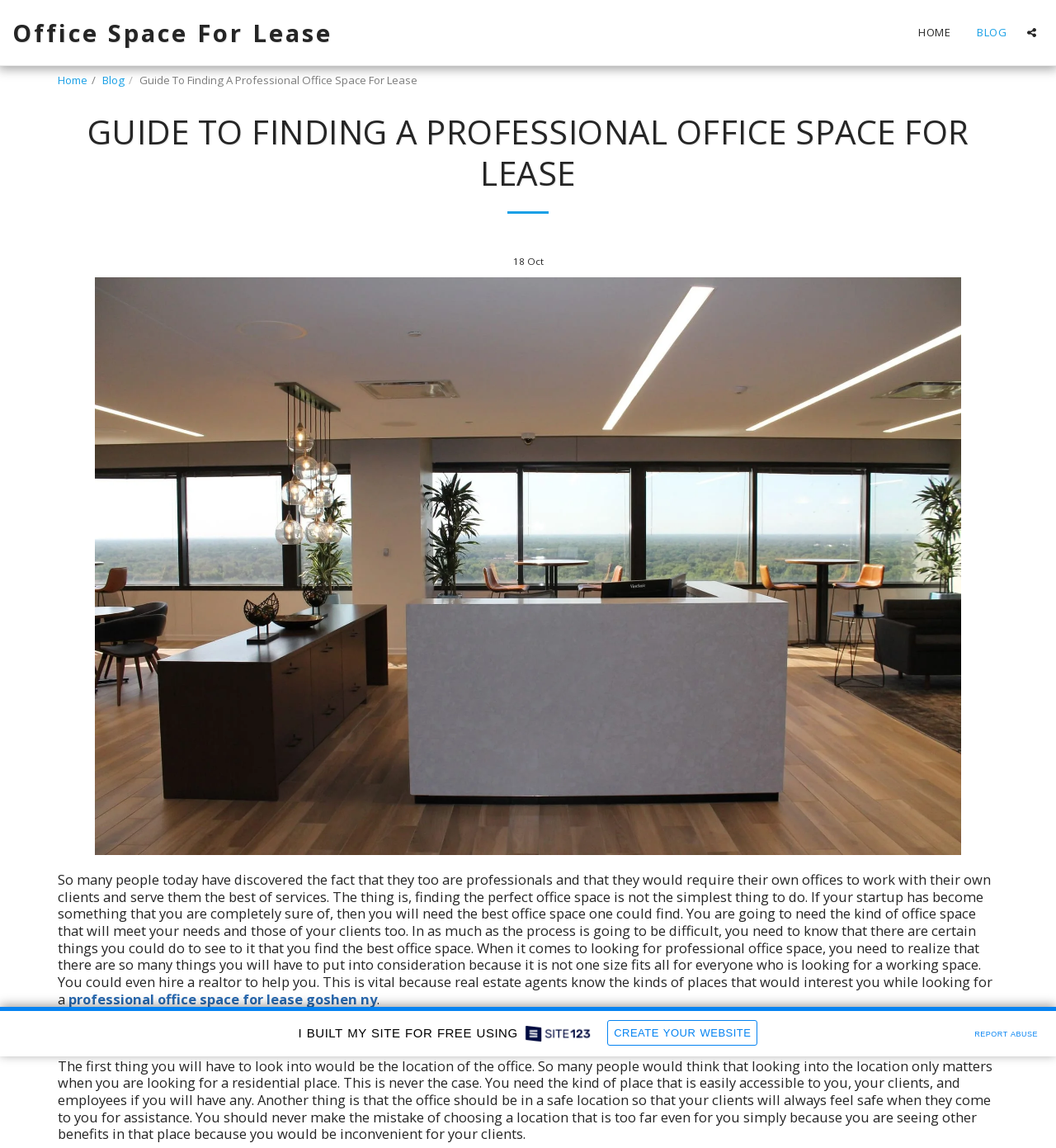Identify the bounding box coordinates of the section that should be clicked to achieve the task described: "Click the HOME link".

[0.858, 0.019, 0.912, 0.038]